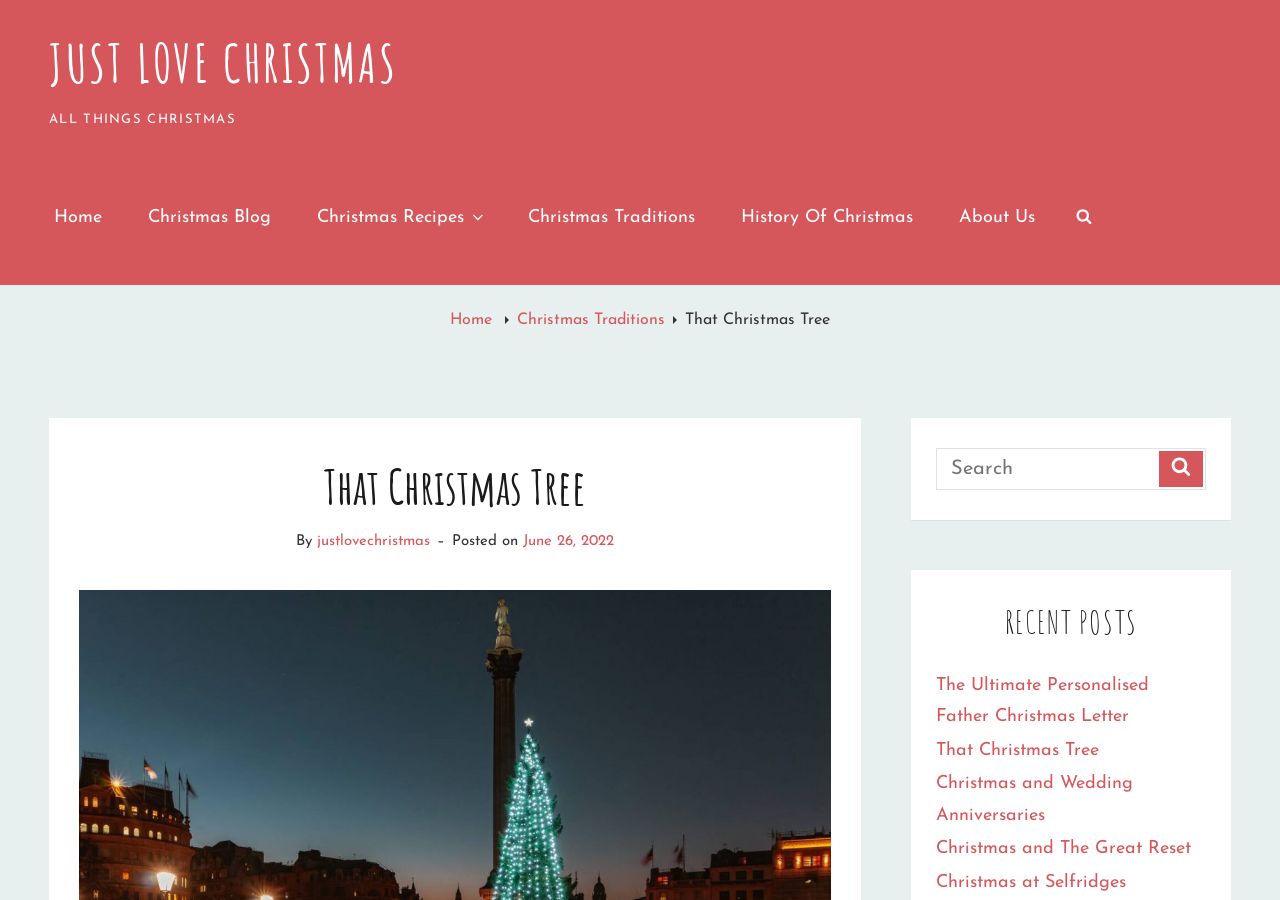Pinpoint the bounding box coordinates of the element you need to click to execute the following instruction: "Explore 'Christmas Traditions'". The bounding box should be represented by four float numbers between 0 and 1, in the format [left, top, right, bottom].

[0.404, 0.346, 0.52, 0.364]